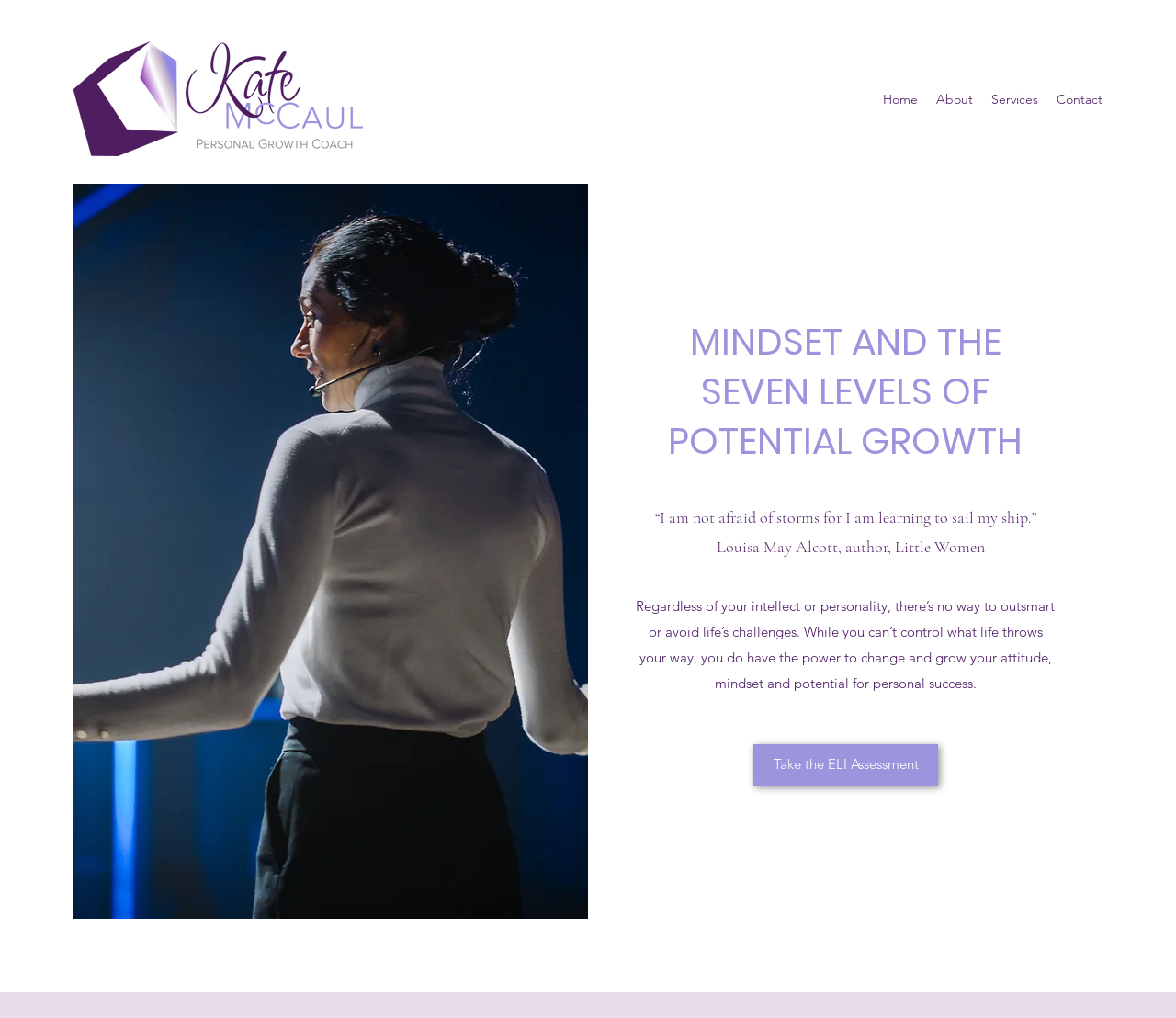Provide a one-word or short-phrase answer to the question:
What is the profession of Kate McCaul?

Personal Growth Coach